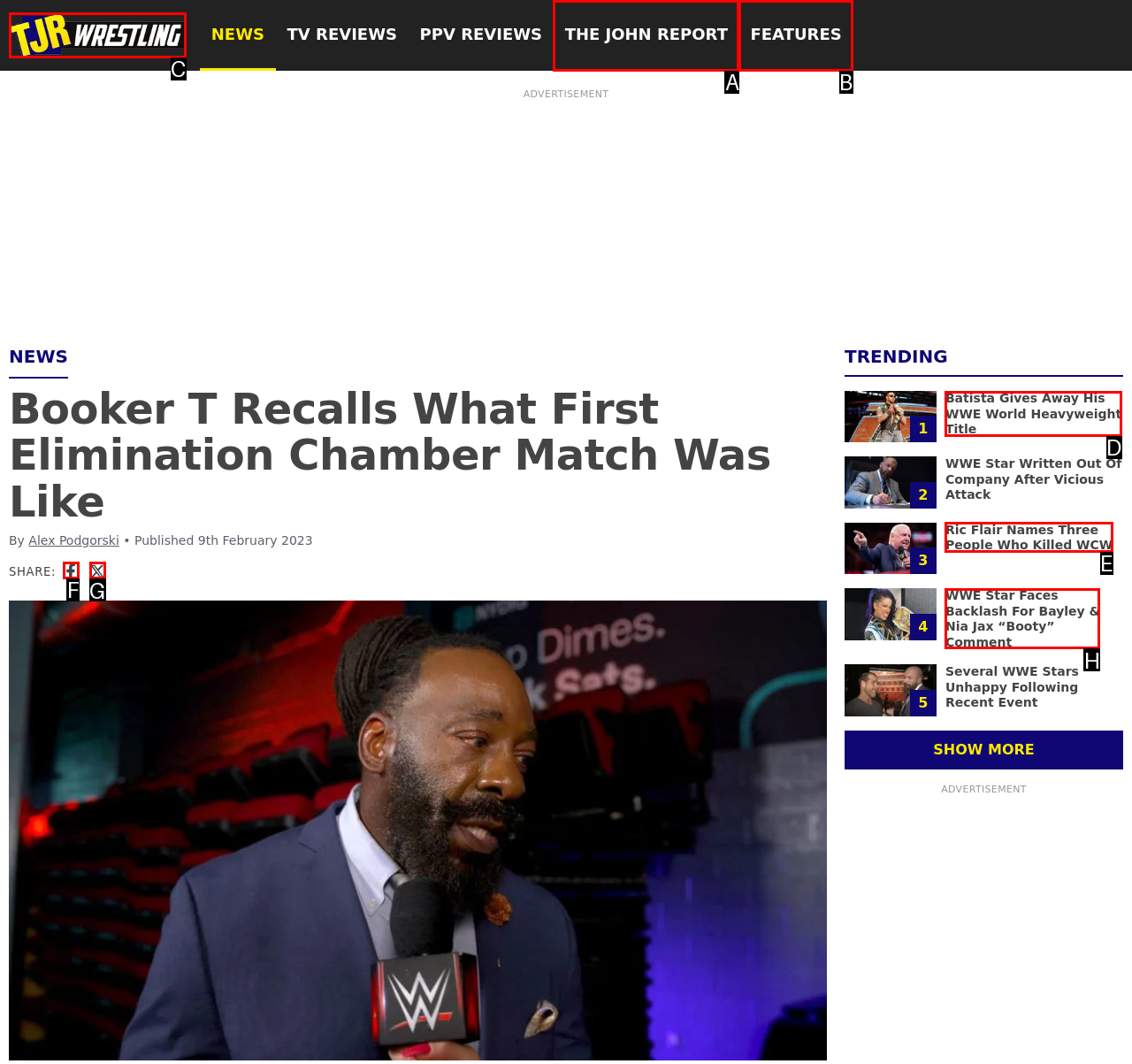Choose the letter of the UI element necessary for this task: Share the article on Facebook
Answer with the correct letter.

F